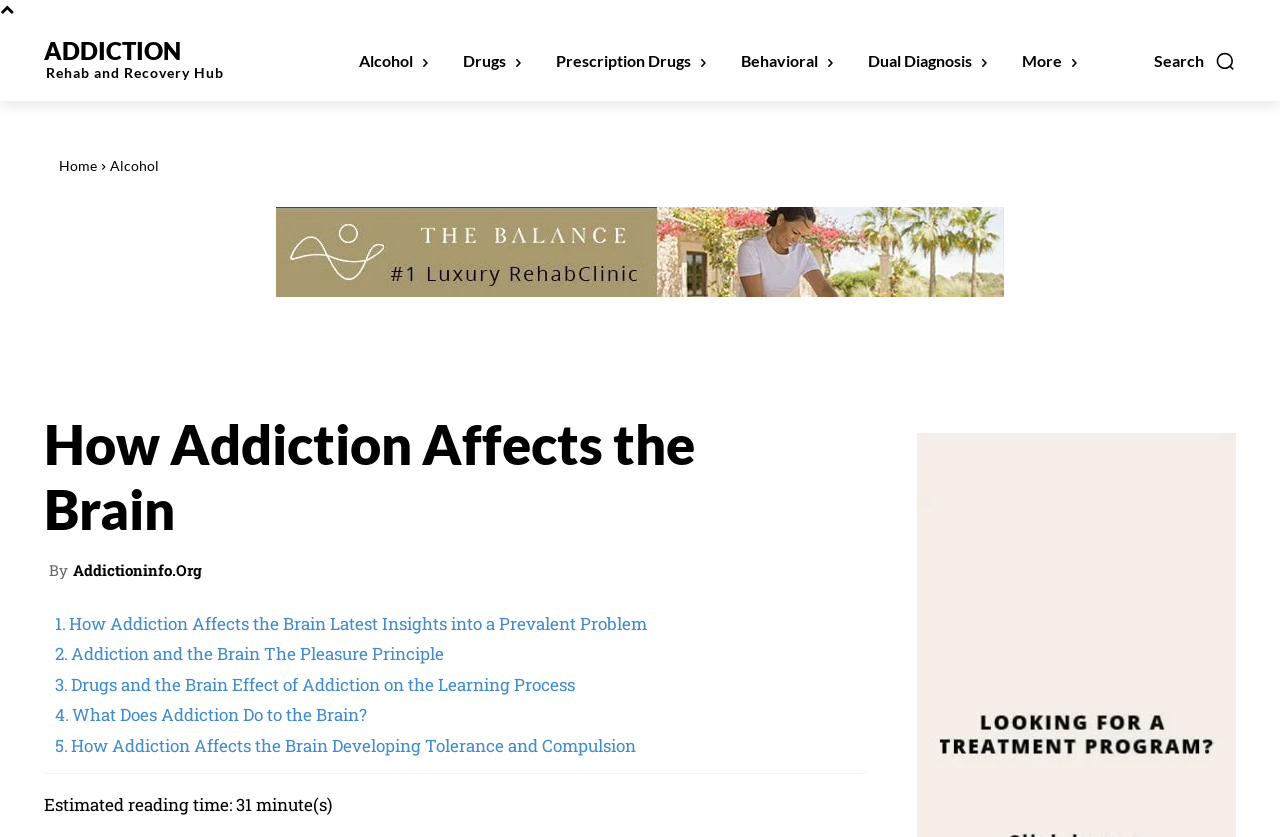Please determine the bounding box of the UI element that matches this description: alt="spot_img". The coordinates should be given as (top-left x, top-left y, bottom-right x, bottom-right y), with all values between 0 and 1.

[0.216, 0.247, 0.784, 0.355]